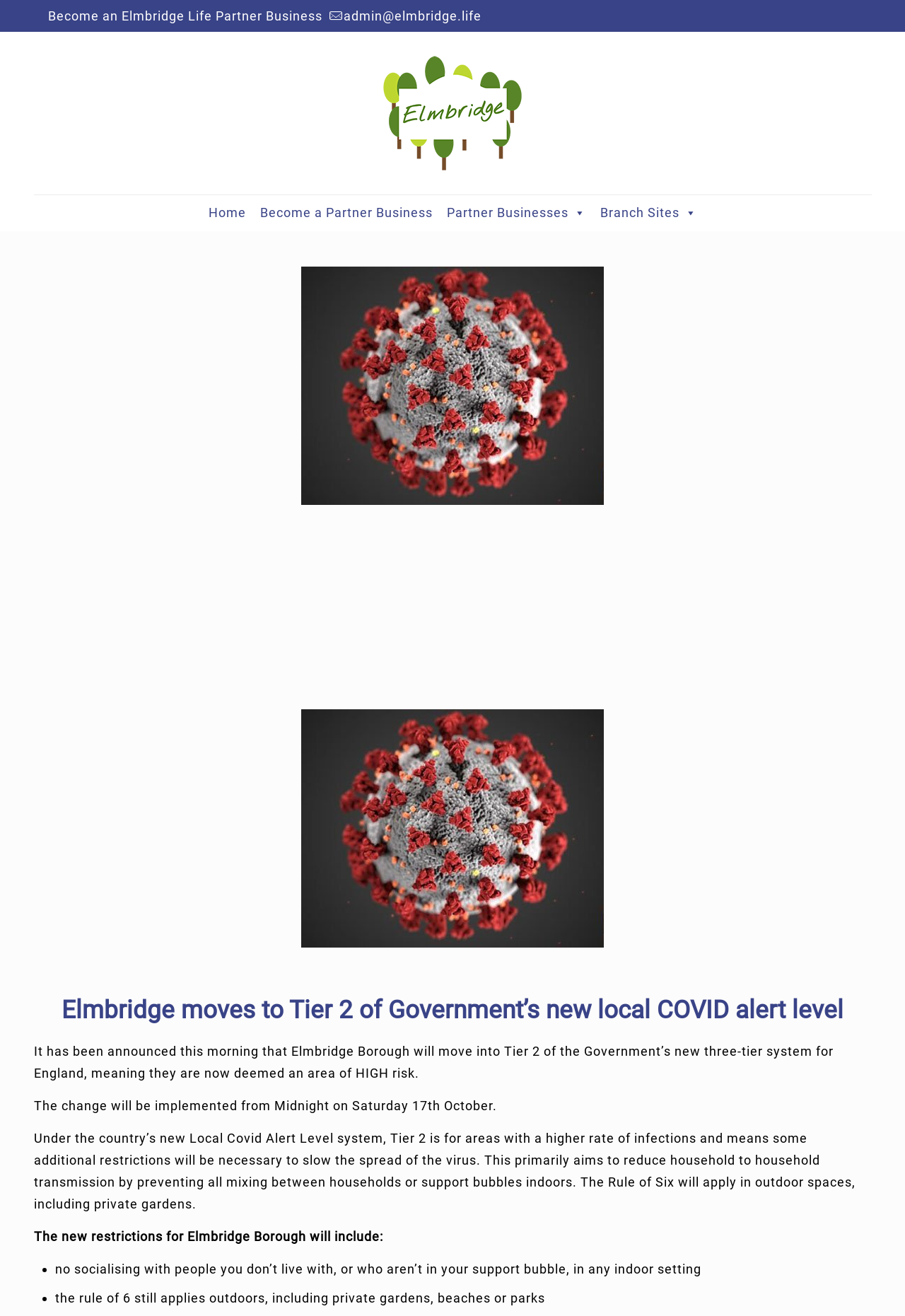What tier will Elmbridge Borough move into?
Please ensure your answer to the question is detailed and covers all necessary aspects.

According to the webpage, it is announced that Elmbridge Borough will move into Tier 2 of the Government’s new three-tier system for England, which means they are now deemed an area of HIGH risk.